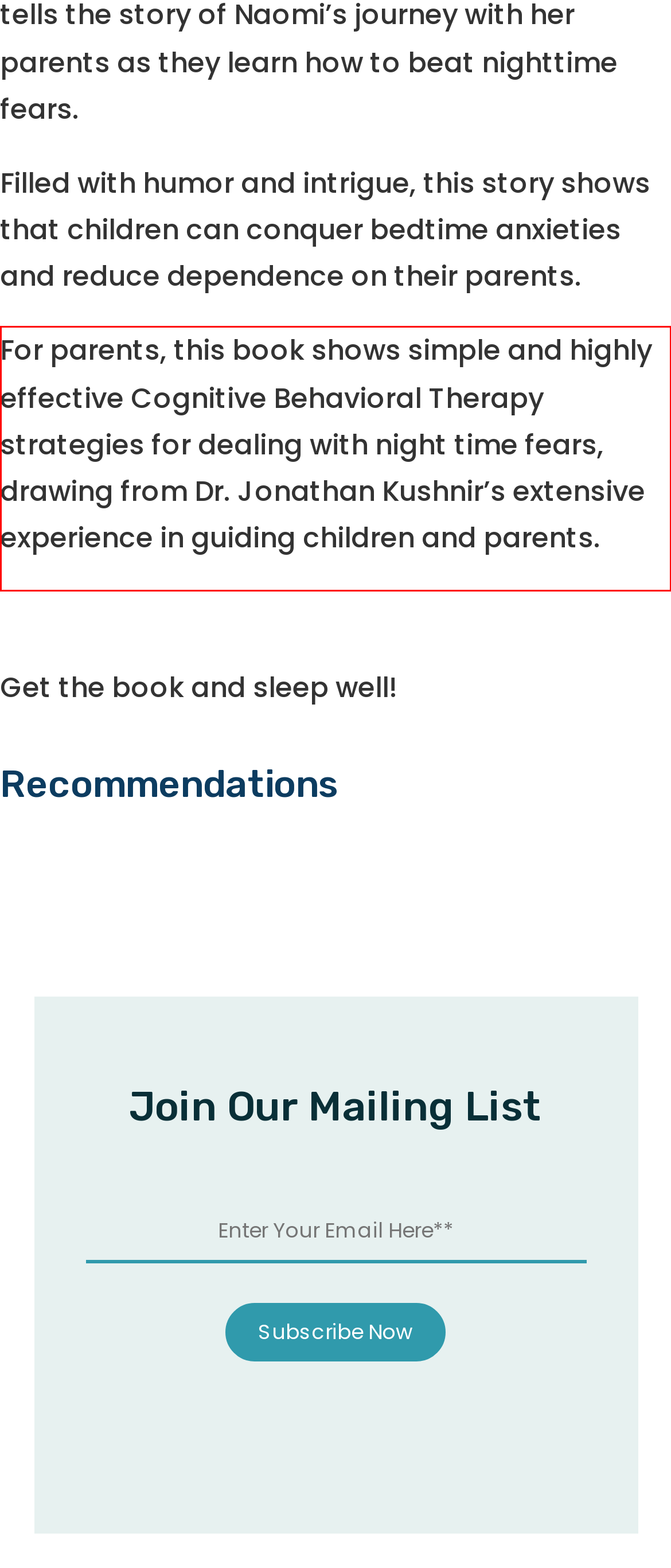You have a screenshot of a webpage with a red bounding box. Identify and extract the text content located inside the red bounding box.

For parents, this book shows simple and highly effective Cognitive Behavioral Therapy strategies for dealing with night time fears, drawing from Dr. Jonathan Kushnir’s extensive experience in guiding children and parents.